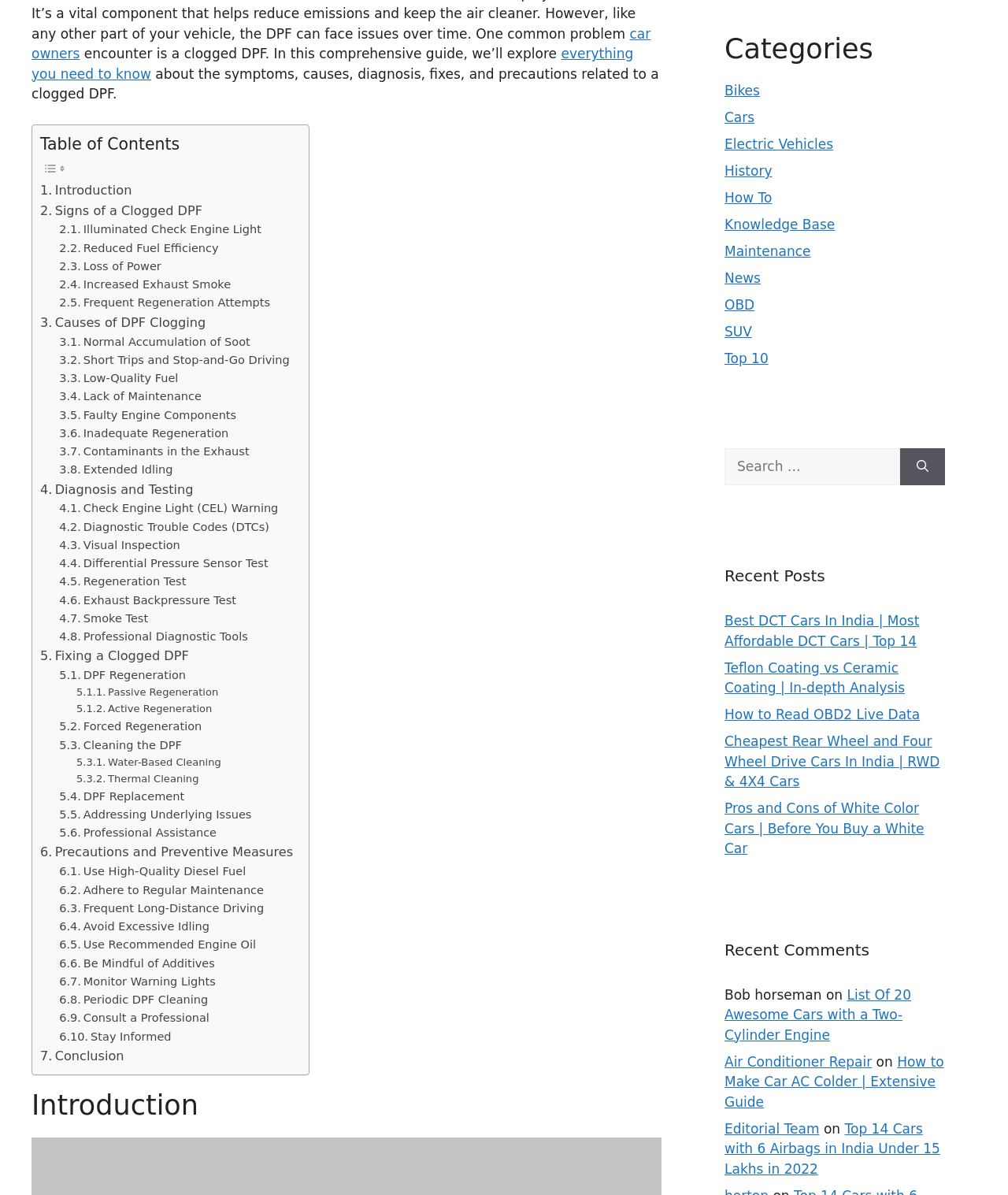Indicate the bounding box coordinates of the clickable region to achieve the following instruction: "Read 'Best DCT Cars In India | Most Affordable DCT Cars | Top 14'."

[0.719, 0.513, 0.912, 0.543]